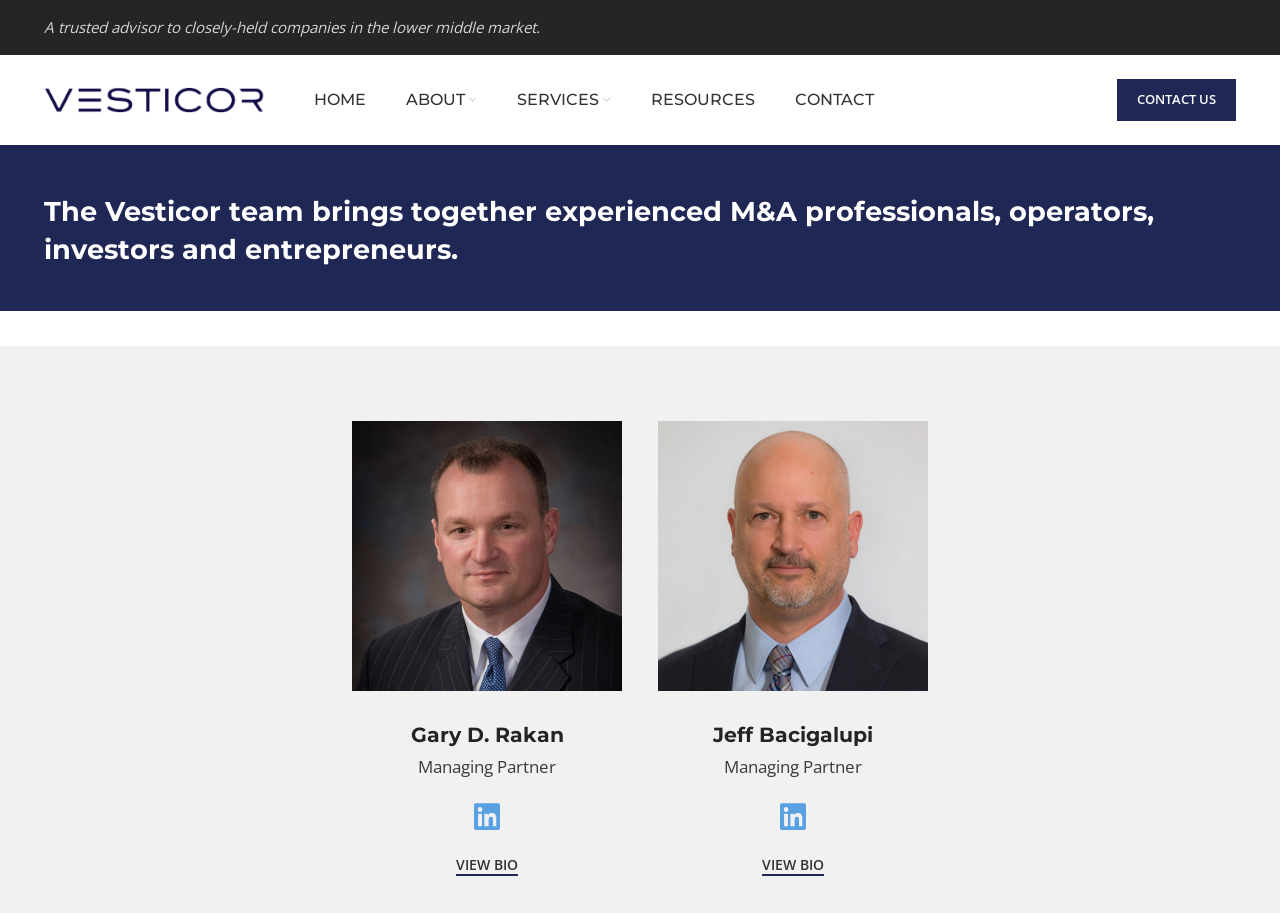Please locate the bounding box coordinates of the element's region that needs to be clicked to follow the instruction: "Contact us". The bounding box coordinates should be provided as four float numbers between 0 and 1, i.e., [left, top, right, bottom].

[0.873, 0.087, 0.966, 0.133]